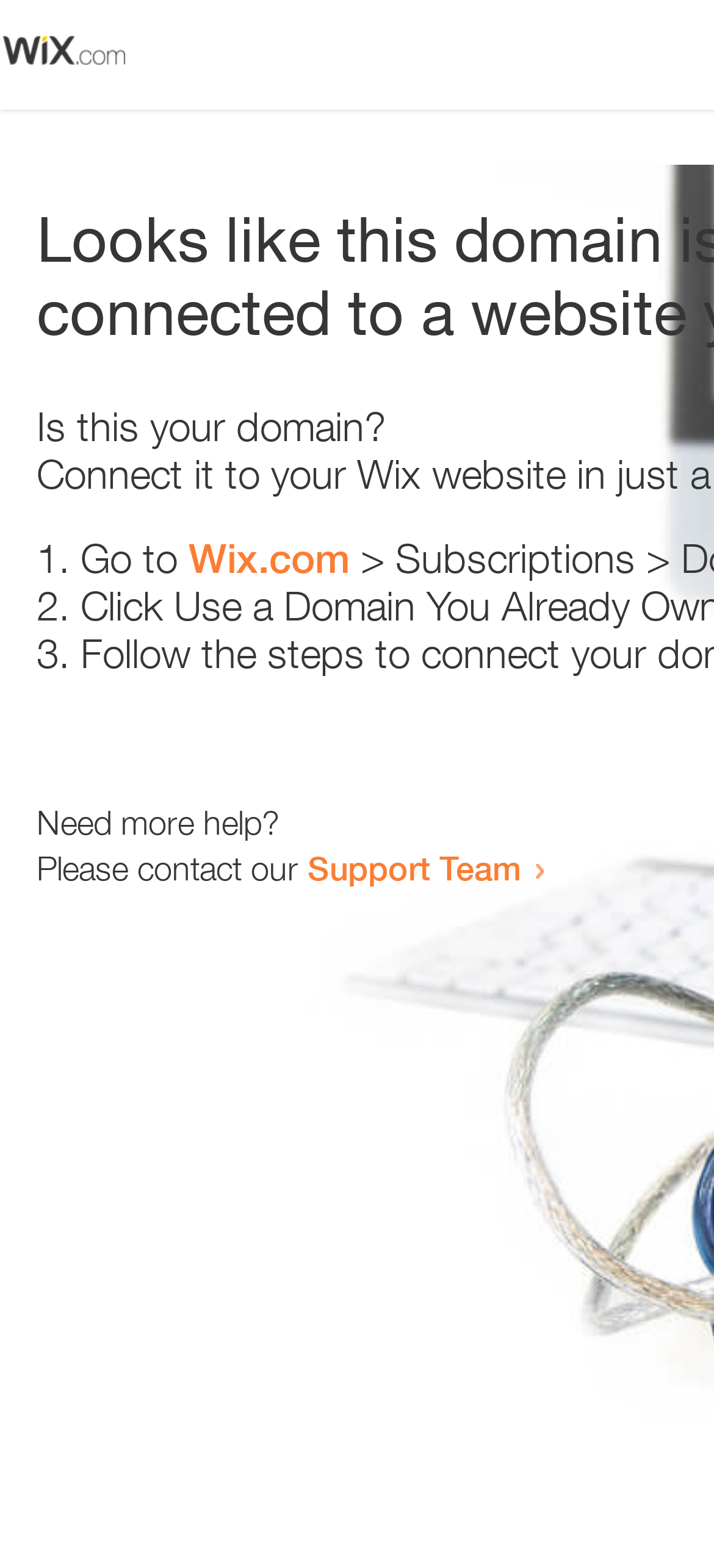Who to contact for more help?
Look at the image and respond with a single word or a short phrase.

Support Team